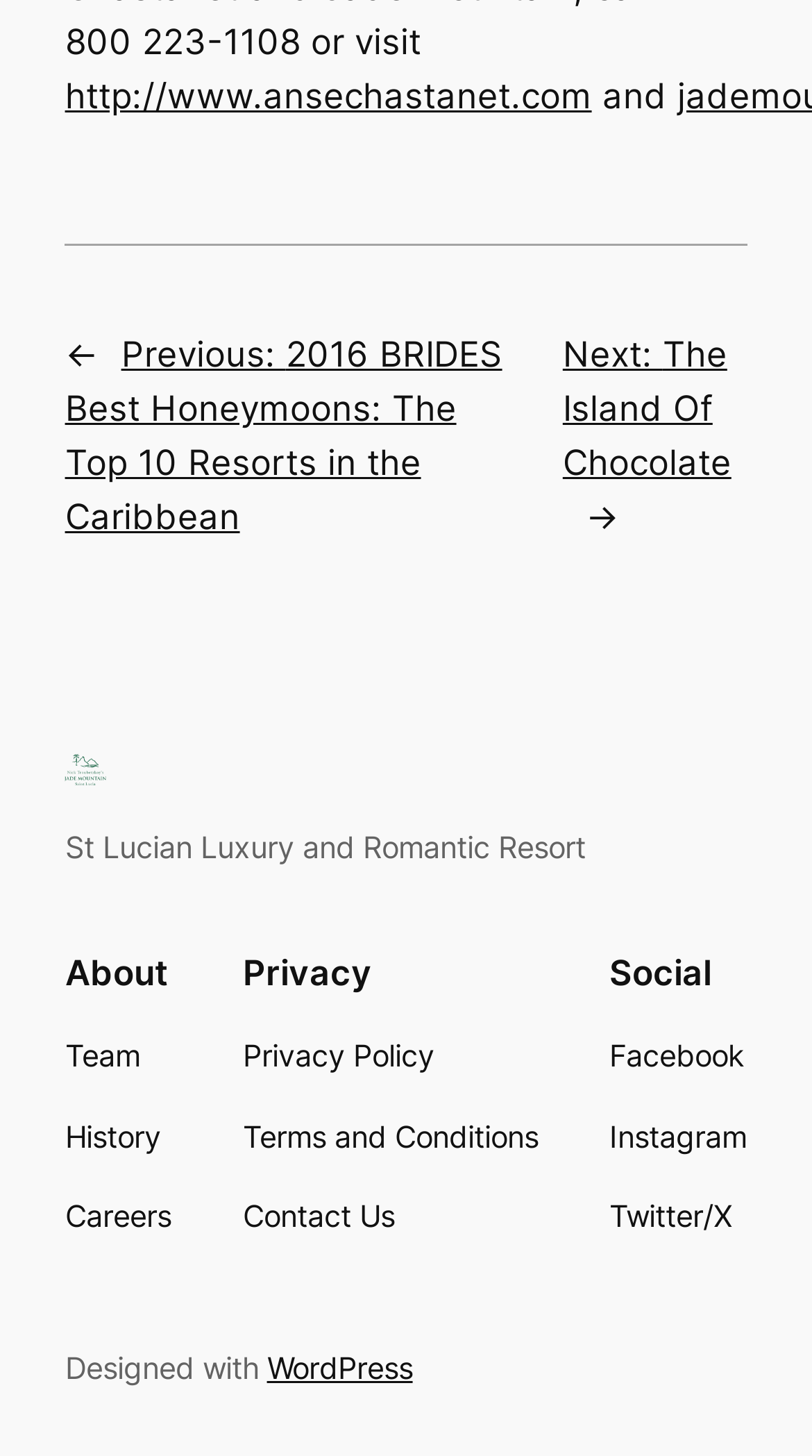Bounding box coordinates are given in the format (top-left x, top-left y, bottom-right x, bottom-right y). All values should be floating point numbers between 0 and 1. Provide the bounding box coordinate for the UI element described as: Facebook

[0.751, 0.71, 0.917, 0.742]